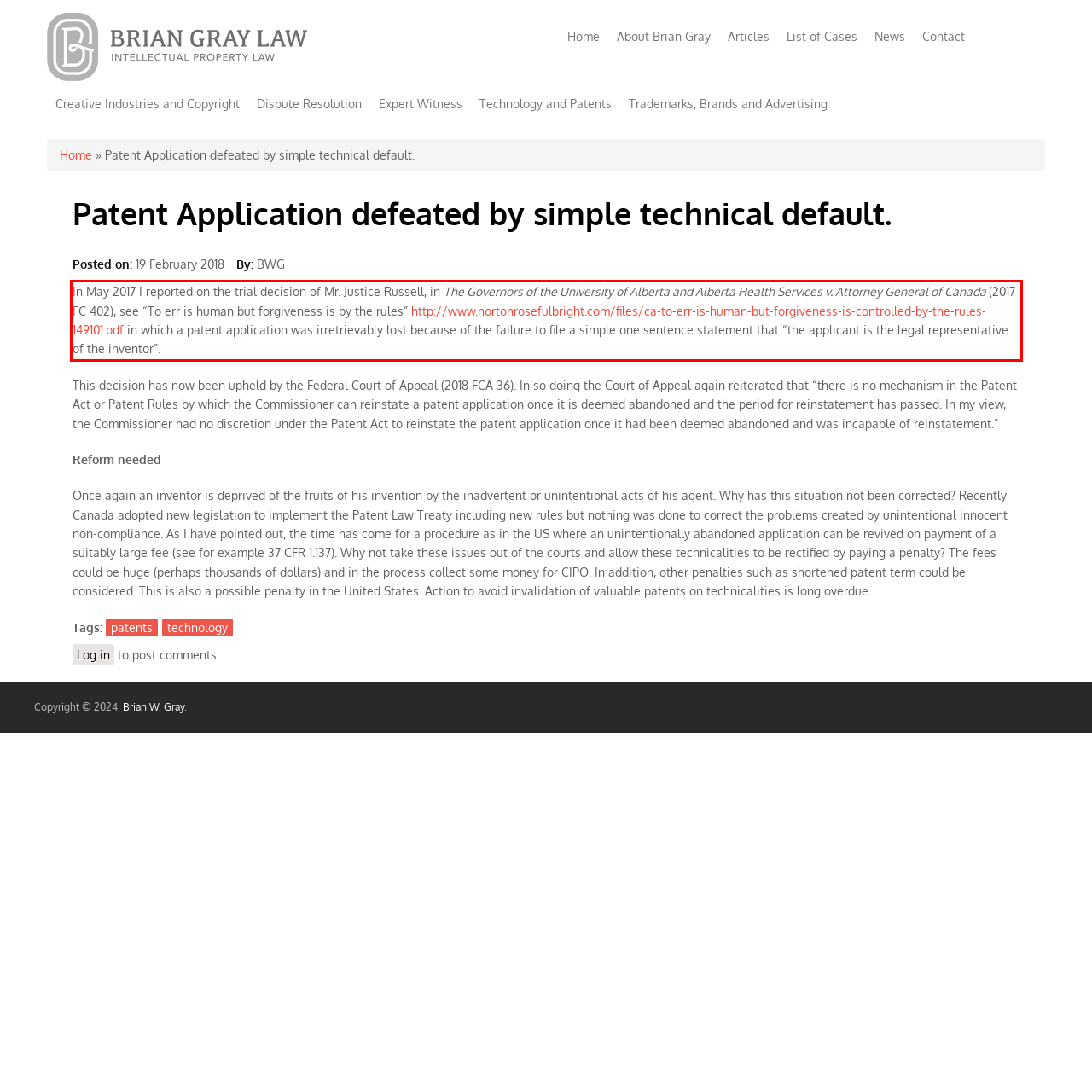Please perform OCR on the text content within the red bounding box that is highlighted in the provided webpage screenshot.

In May 2017 I reported on the trial decision of Mr. Justice Russell, in The Governors of the University of Alberta and Alberta Health Services v. Attorney General of Canada (2017 FC 402), see “To err is human but forgiveness is by the rules” http://www.nortonrosefulbright.com/files/ca-to-err-is-human-but-forgiveness-is-controlled-by-the-rules-149101.pdf in which a patent application was irretrievably lost because of the failure to file a simple one sentence statement that “the applicant is the legal representative of the inventor”.